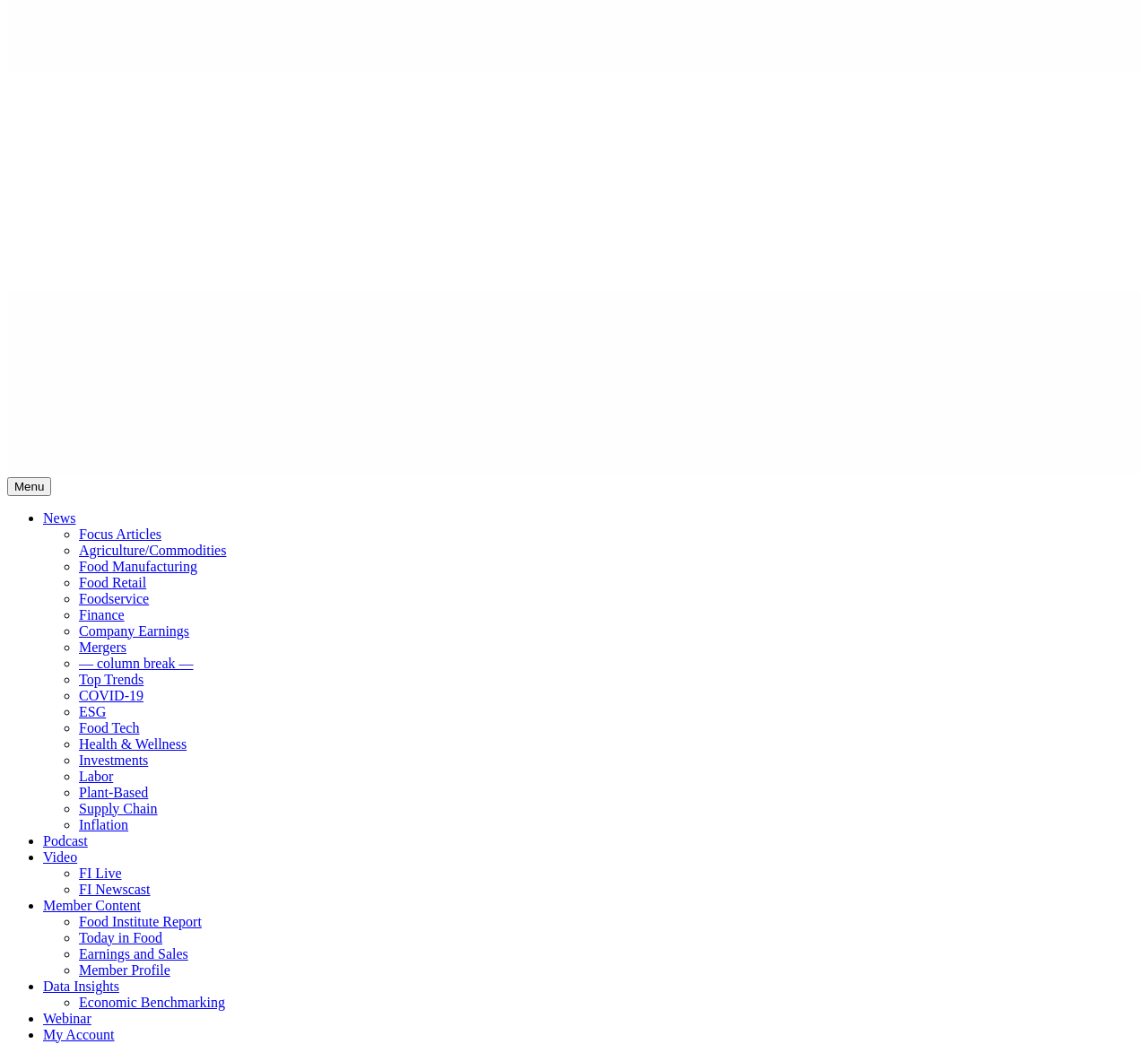Provide your answer in one word or a succinct phrase for the question: 
What is the last link in the list?

My Account